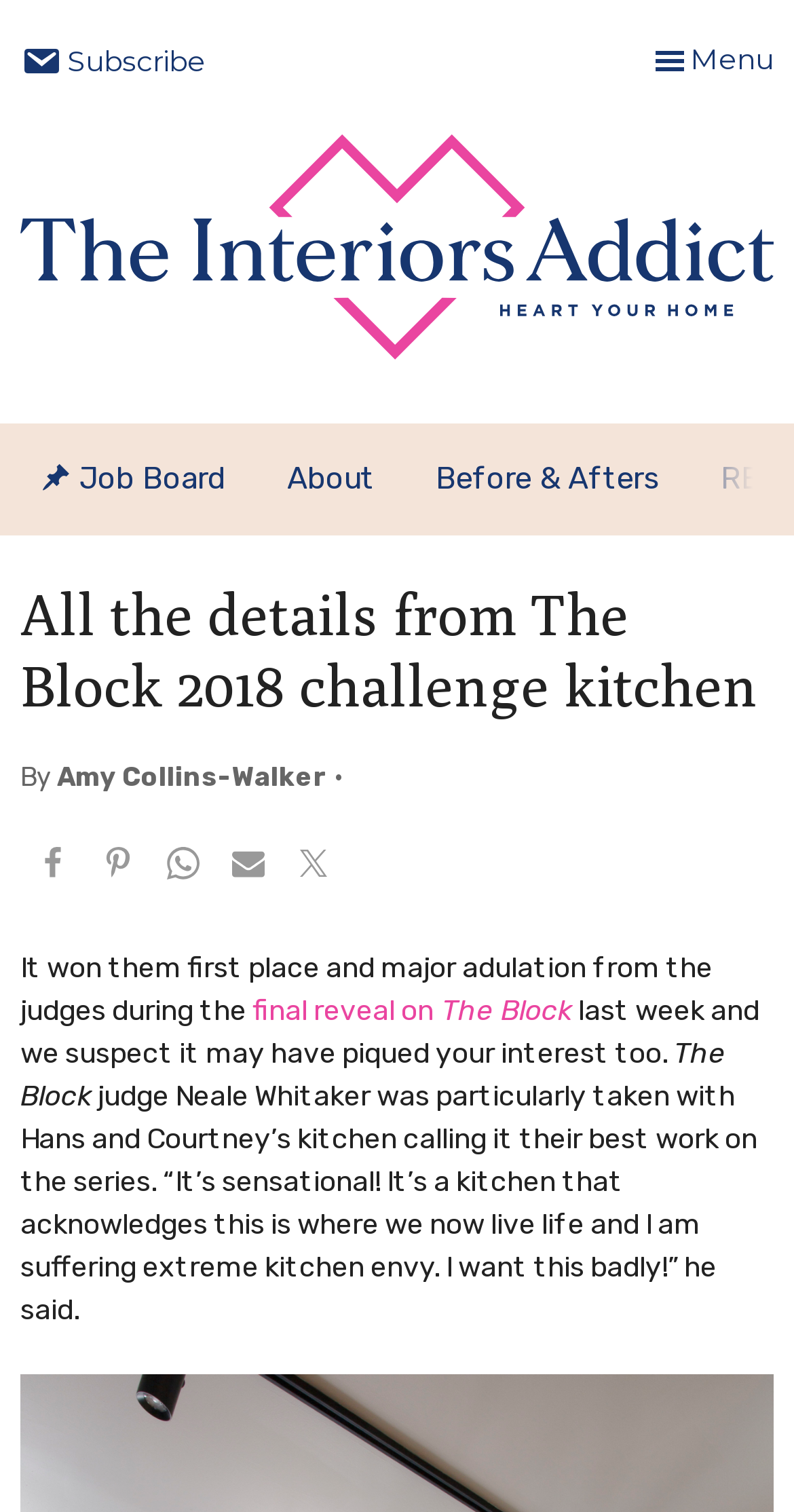Please extract and provide the main headline of the webpage.

All the details from The Block 2018 challenge kitchen